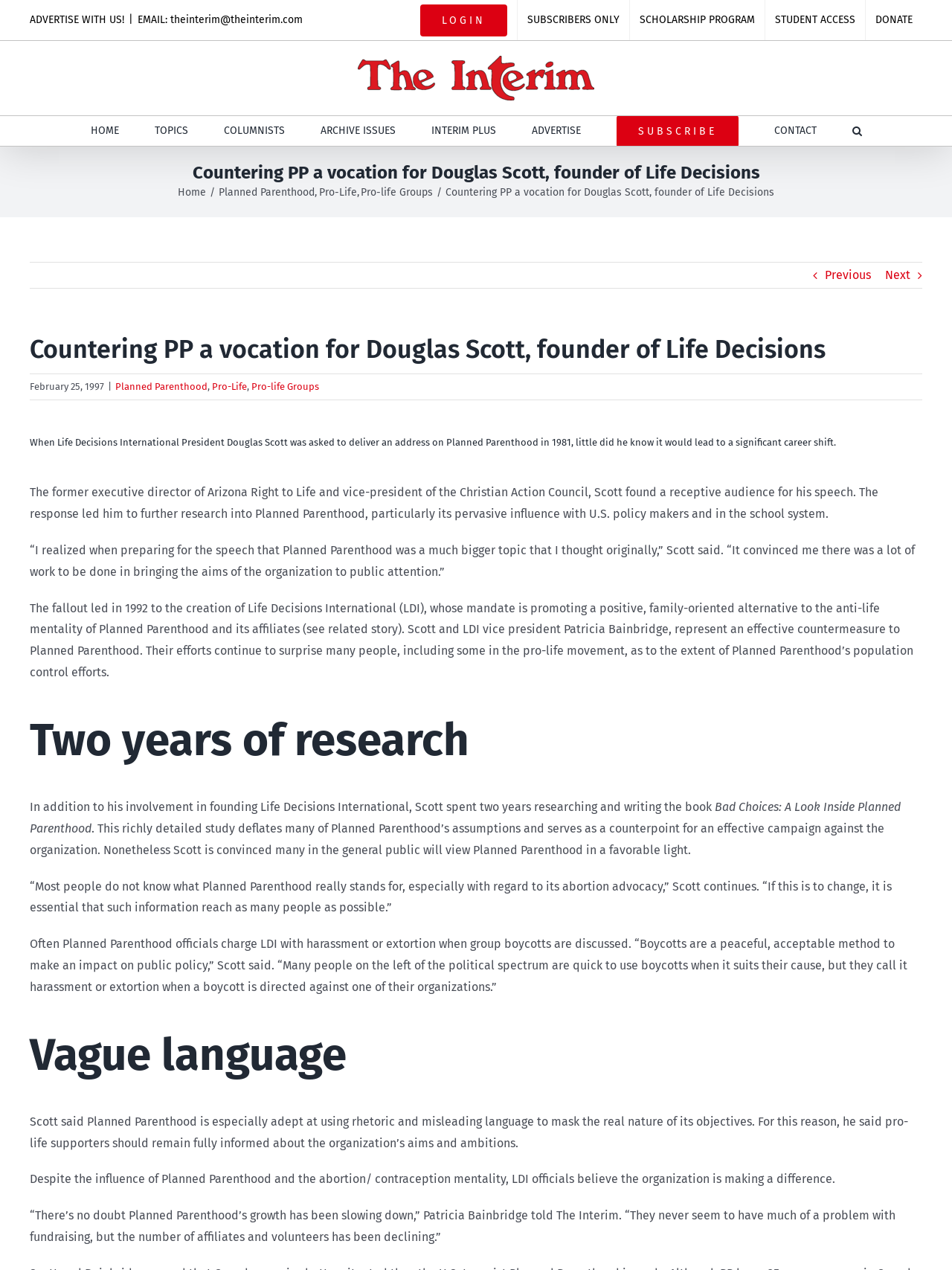Determine the bounding box coordinates of the clickable element to complete this instruction: "Go to the top of the page". Provide the coordinates in the format of four float numbers between 0 and 1, [left, top, right, bottom].

[0.904, 0.729, 0.941, 0.75]